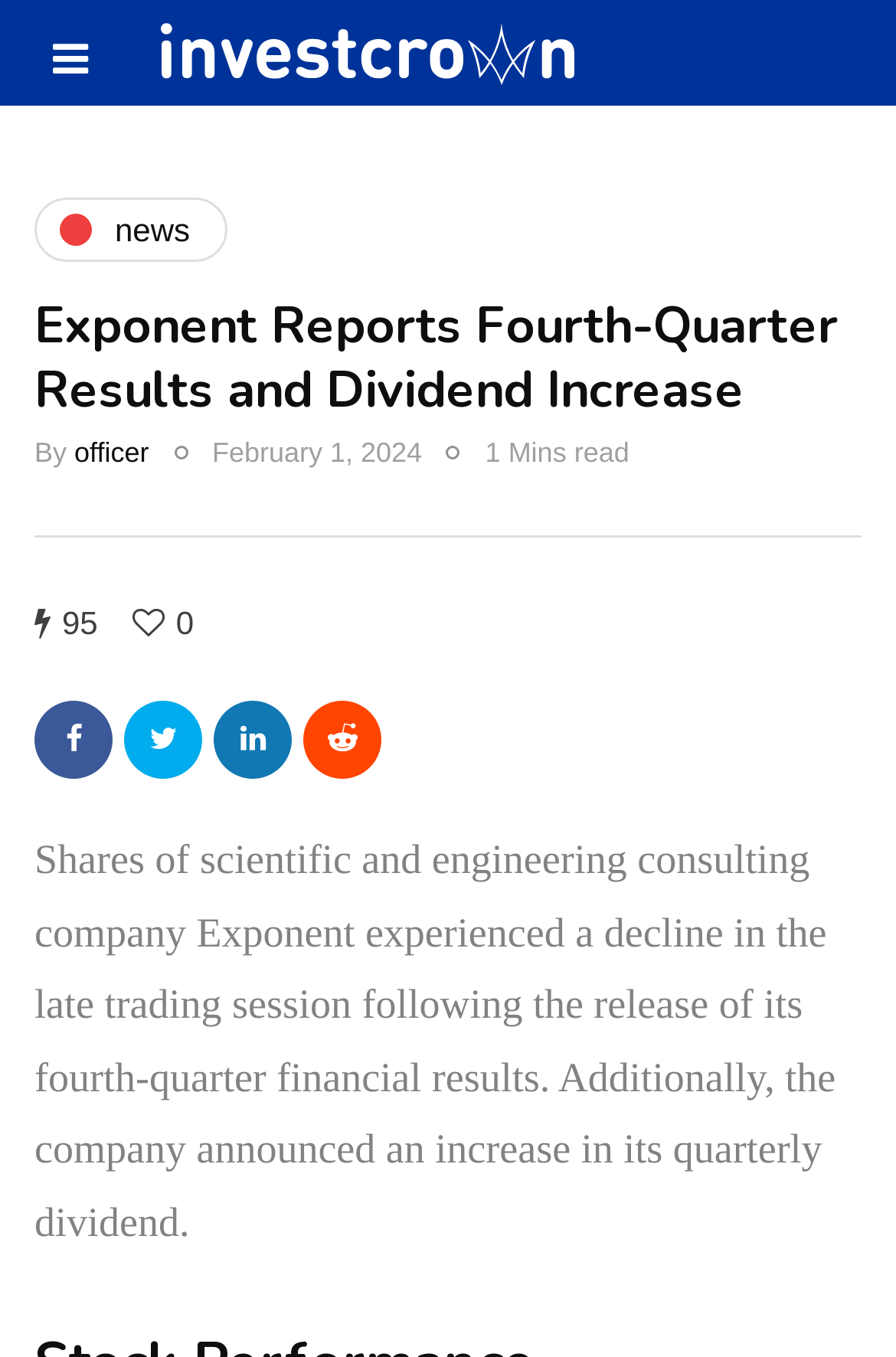Examine the image carefully and respond to the question with a detailed answer: 
What is the trend of Exponent's shares?

I found the answer by looking at the text content of the webpage, specifically the sentence 'Shares of scientific and engineering consulting company Exponent experienced a decline...' which mentions the trend of Exponent's shares.